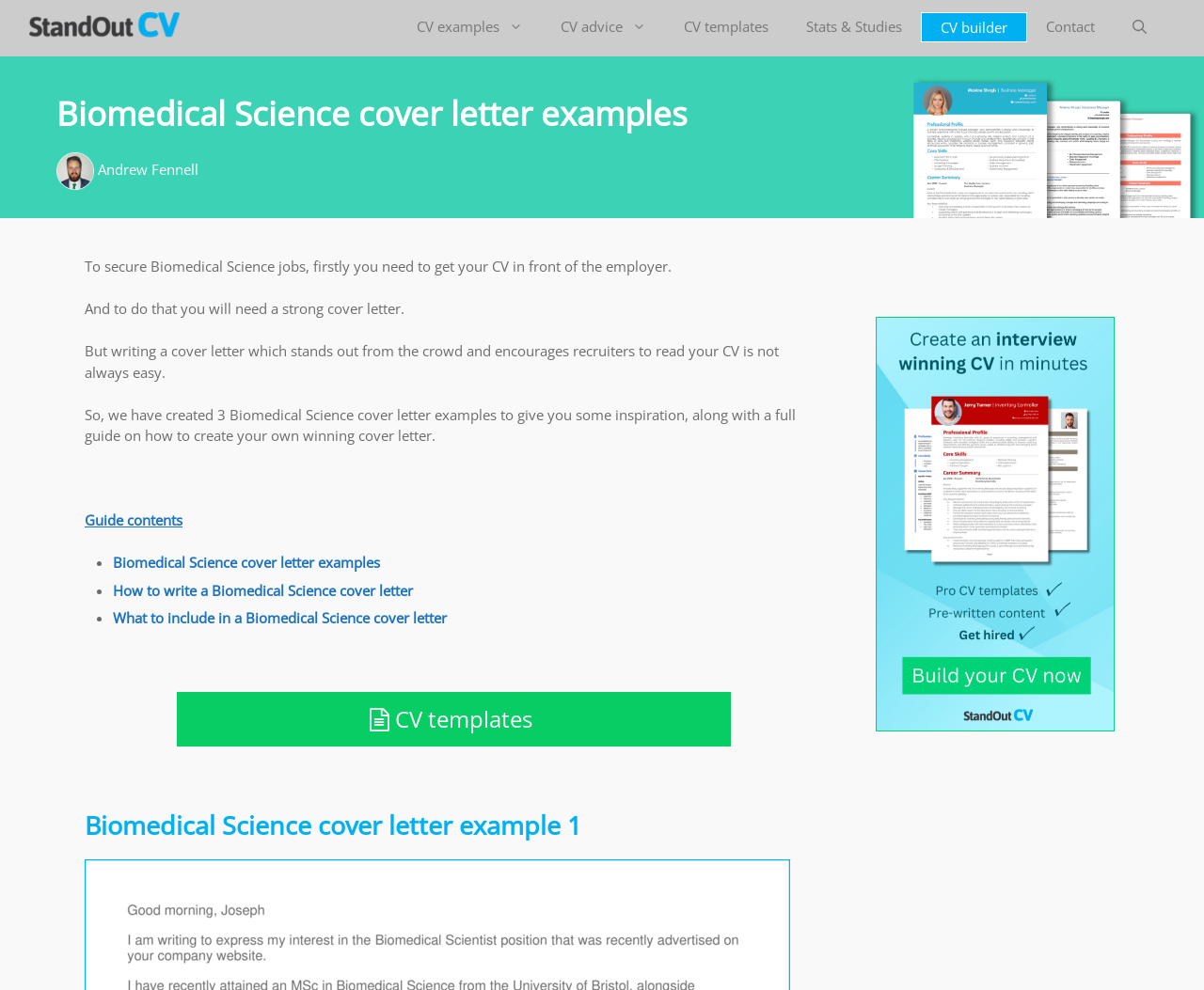Can you specify the bounding box coordinates for the region that should be clicked to fulfill this instruction: "Click on the StandOut CV link".

[0.024, 0.014, 0.149, 0.033]